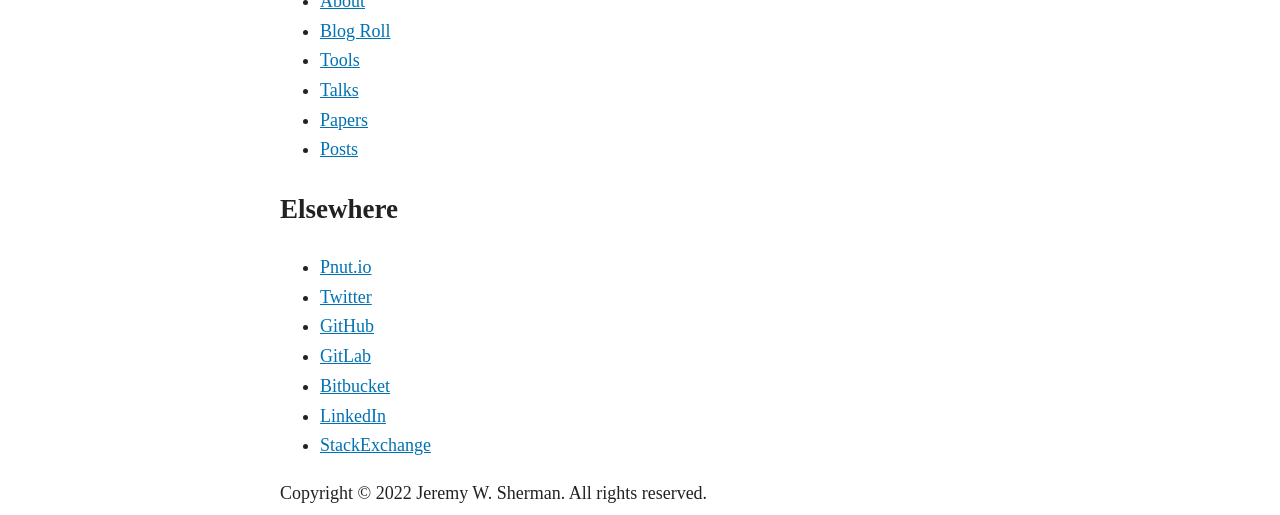How many social media platforms are listed under the Elsewhere section?
Please respond to the question with a detailed and well-explained answer.

Upon examining the webpage, I counted the number of social media platforms listed under the 'Elsewhere' section. There are 7 platforms listed, which are Pnut.io, Twitter, GitHub, GitLab, Bitbucket, LinkedIn, and StackExchange.